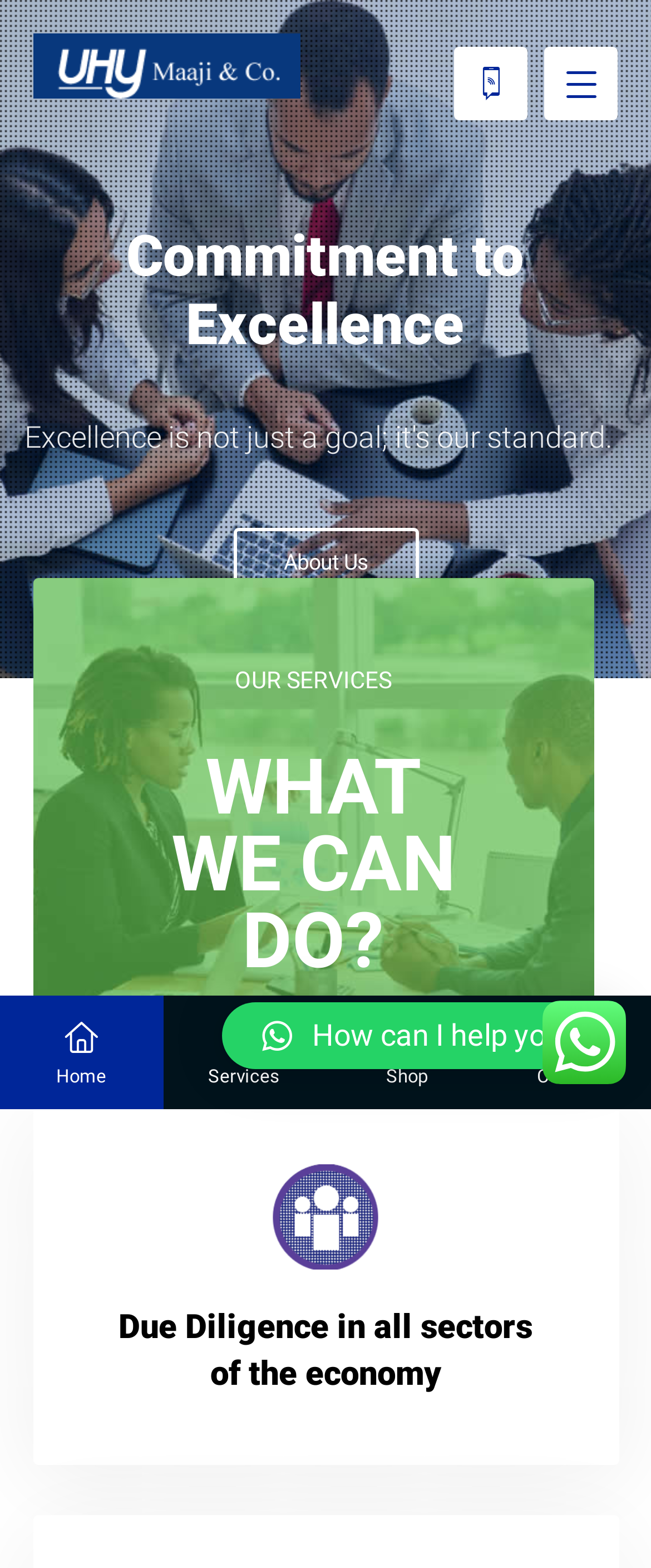Based on the image, give a detailed response to the question: What is the image below 'OUR SERVICES'?

The image below 'OUR SERVICES' is related to due diligence, as it is placed next to the text 'Due Diligence in all sectors of the economy', and it might be a graphical representation of the service.